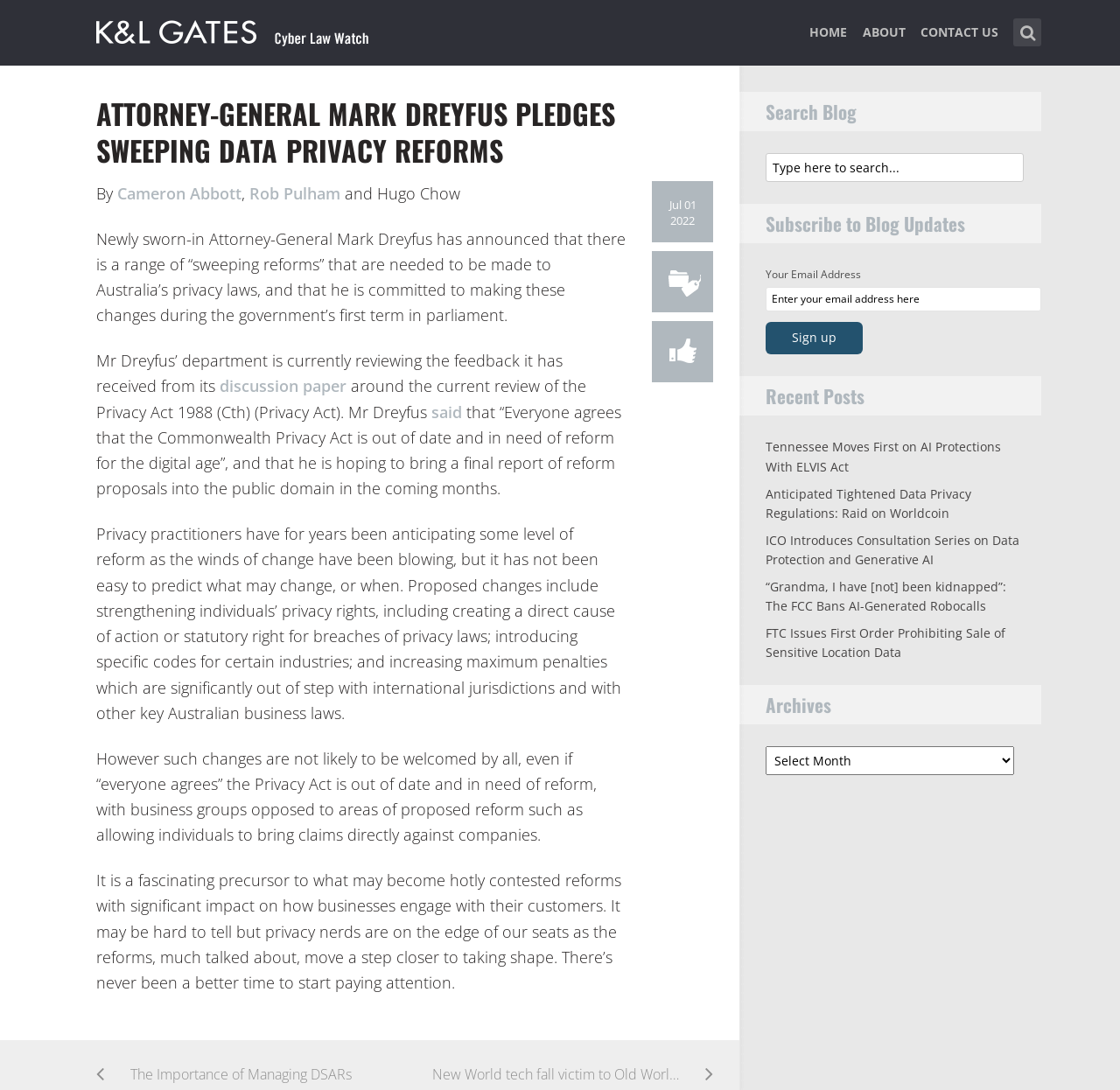Identify the bounding box coordinates of the element that should be clicked to fulfill this task: "Read the article by Cameron Abbott and Rob Pulham". The coordinates should be provided as four float numbers between 0 and 1, i.e., [left, top, right, bottom].

[0.105, 0.168, 0.304, 0.187]